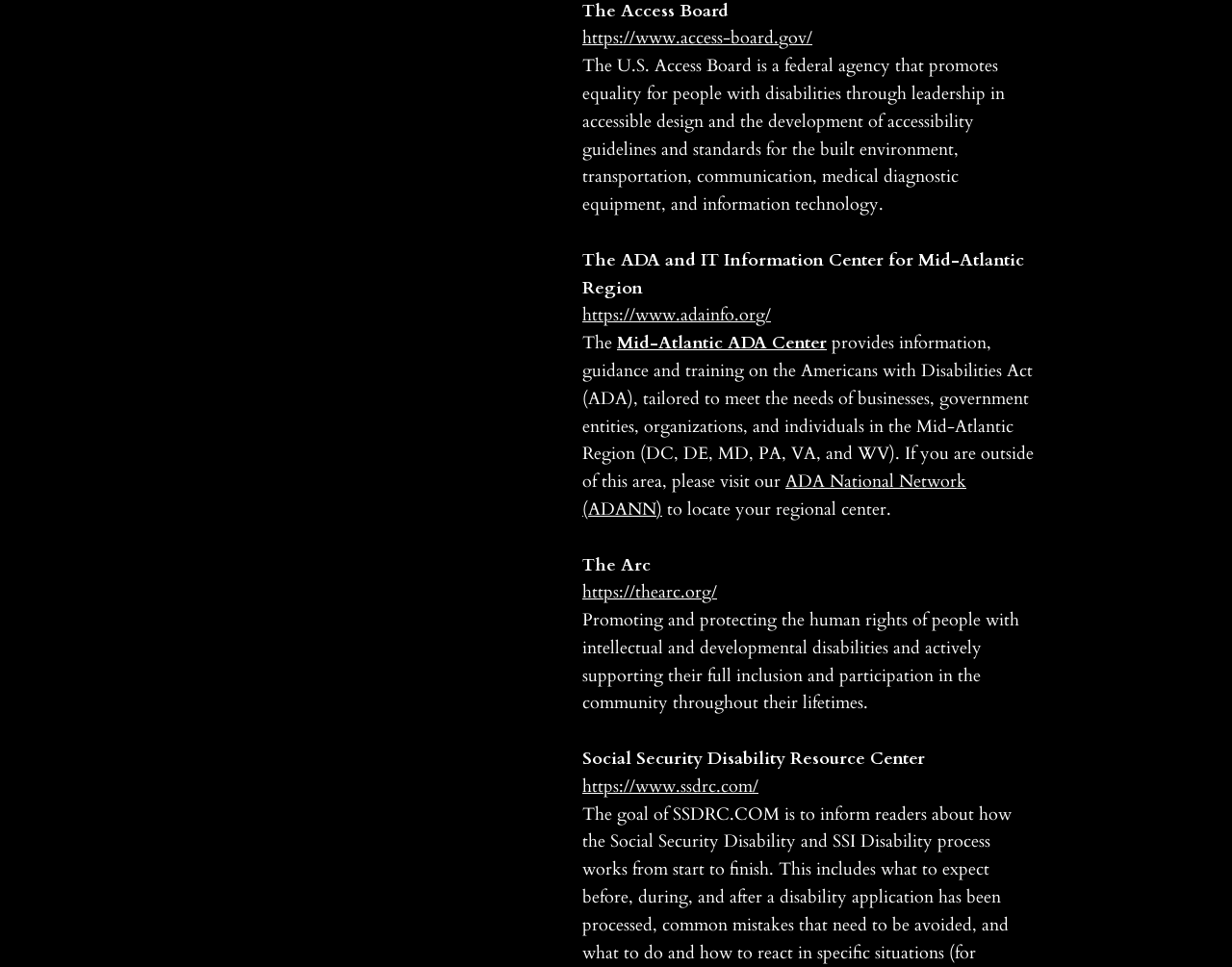Provide a thorough and detailed response to the question by examining the image: 
What is the topic of the Social Security Disability Resource Center?

The StaticText element with the text 'Social Security Disability Resource Center' indicates that the topic of the resource center is Social Security Disability.